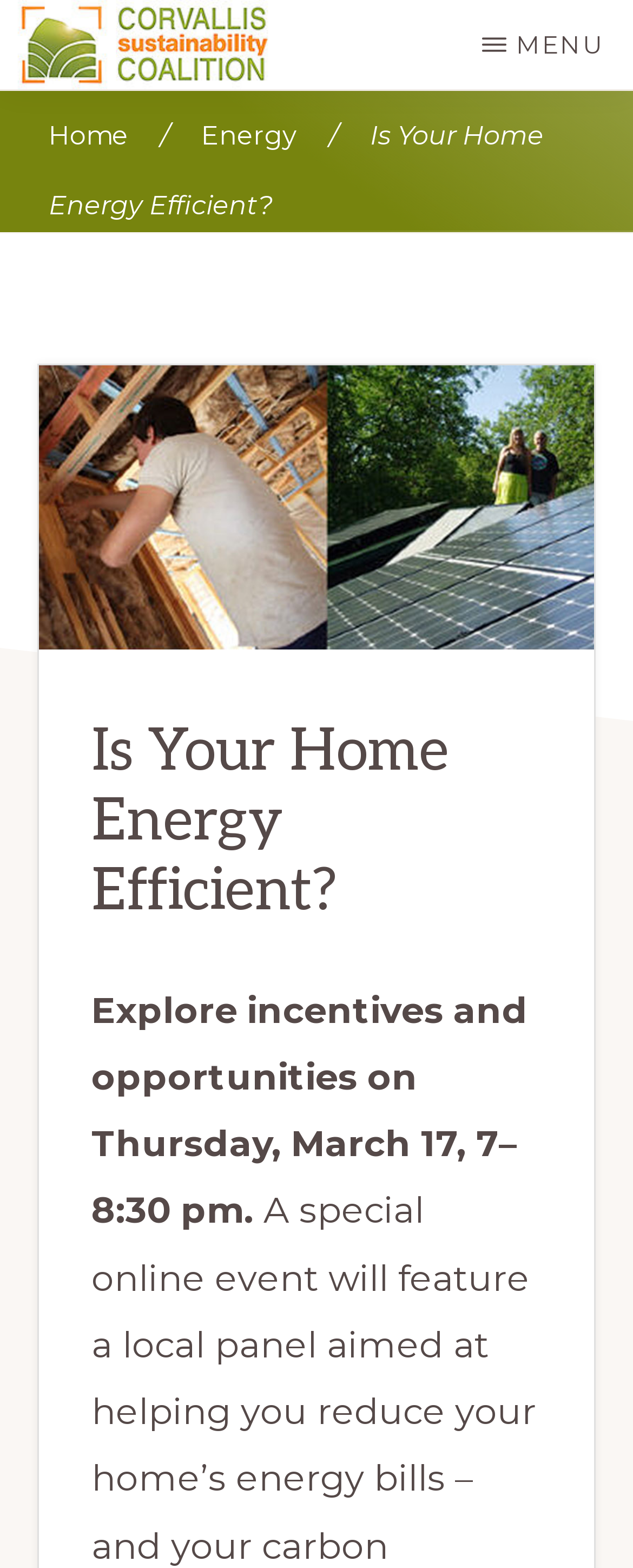From the webpage screenshot, predict the bounding box coordinates (top-left x, top-left y, bottom-right x, bottom-right y) for the UI element described here: parent_node: CORVALLIS SUSTAINABILITY COALITION

[0.0, 0.0, 0.564, 0.057]